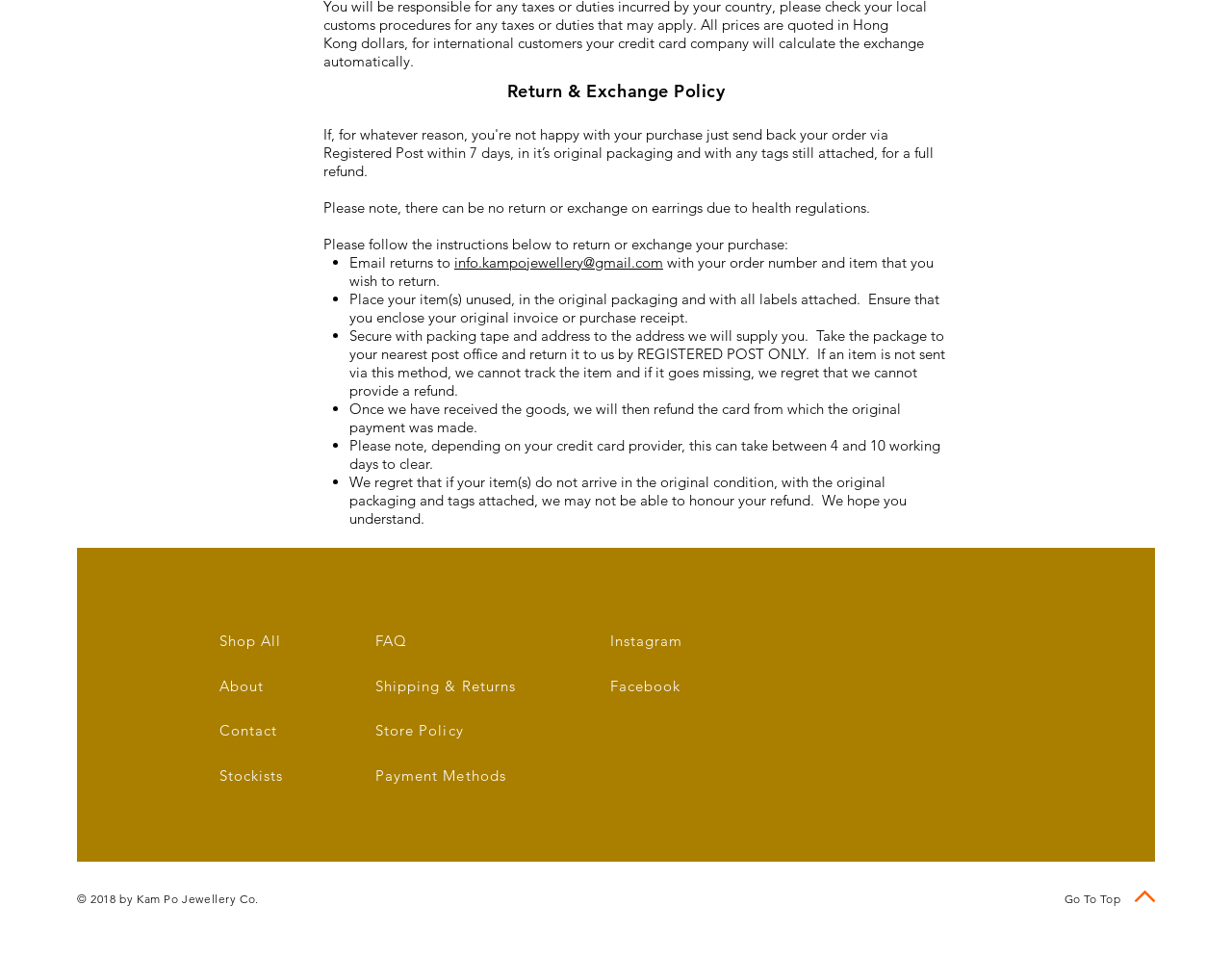Provide the bounding box coordinates for the UI element that is described as: "Contact".

[0.178, 0.754, 0.225, 0.773]